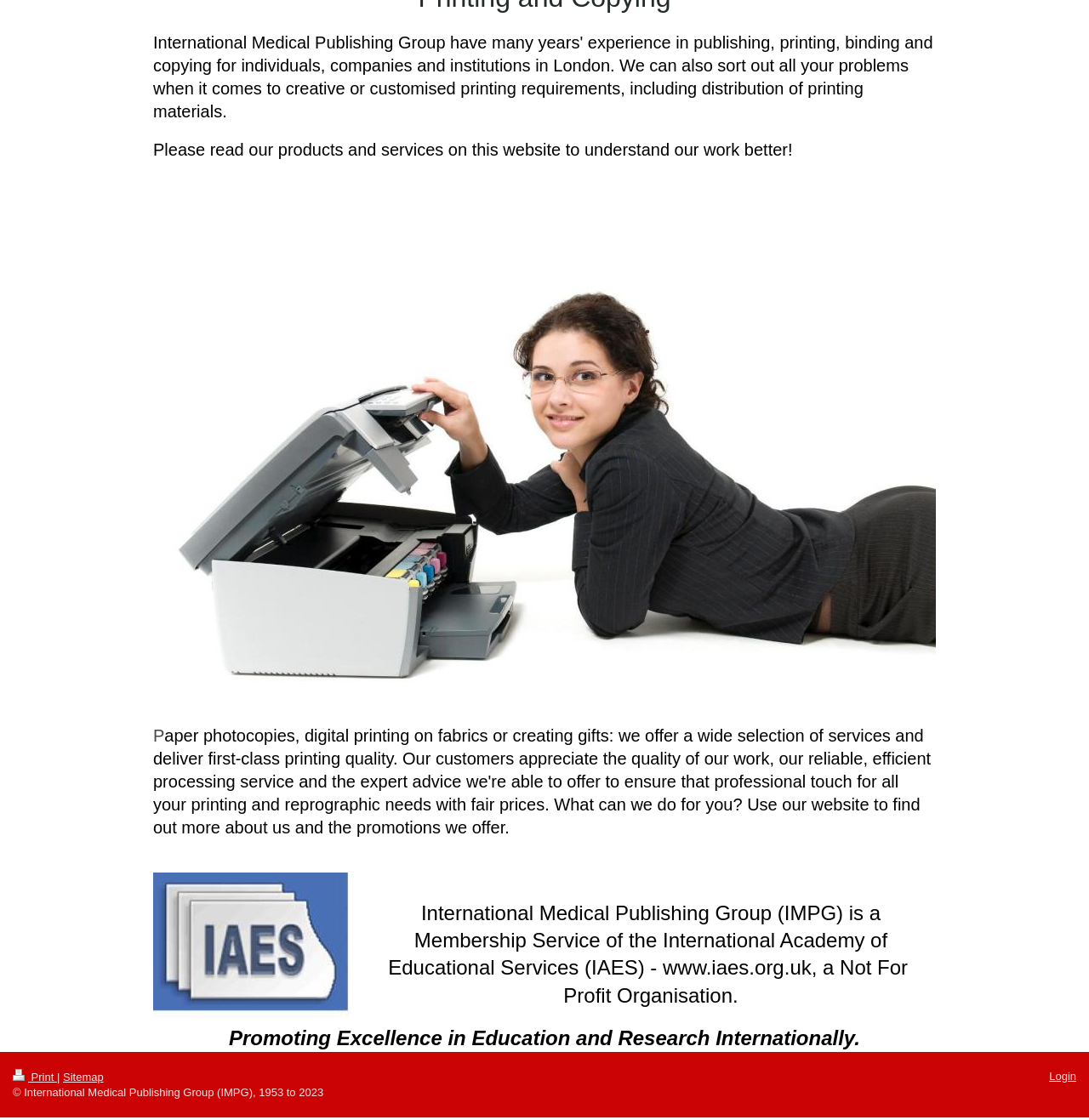Please find the bounding box for the UI component described as follows: "Sitemap".

[0.058, 0.956, 0.095, 0.967]